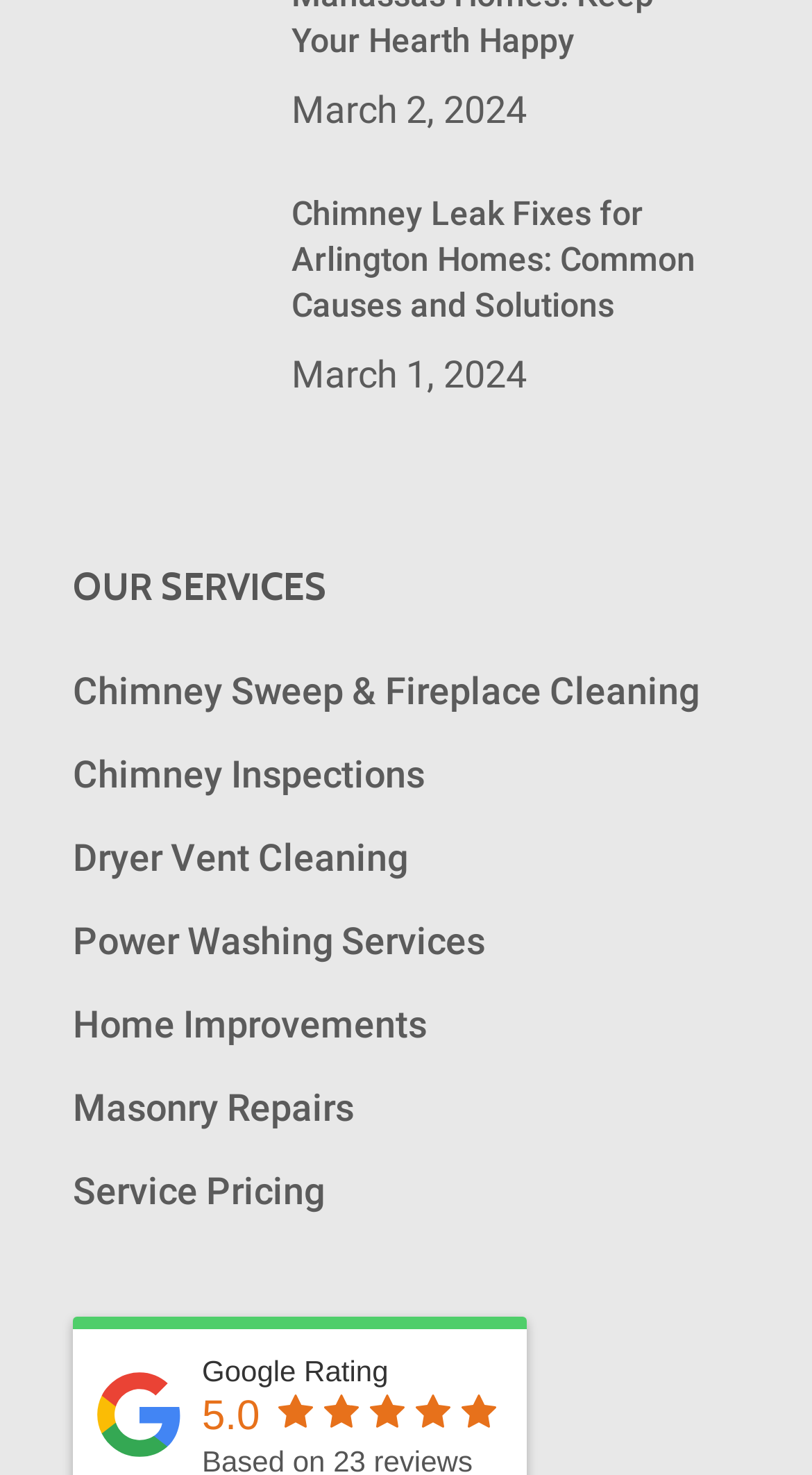How many service links are listed?
Answer with a single word or phrase, using the screenshot for reference.

8